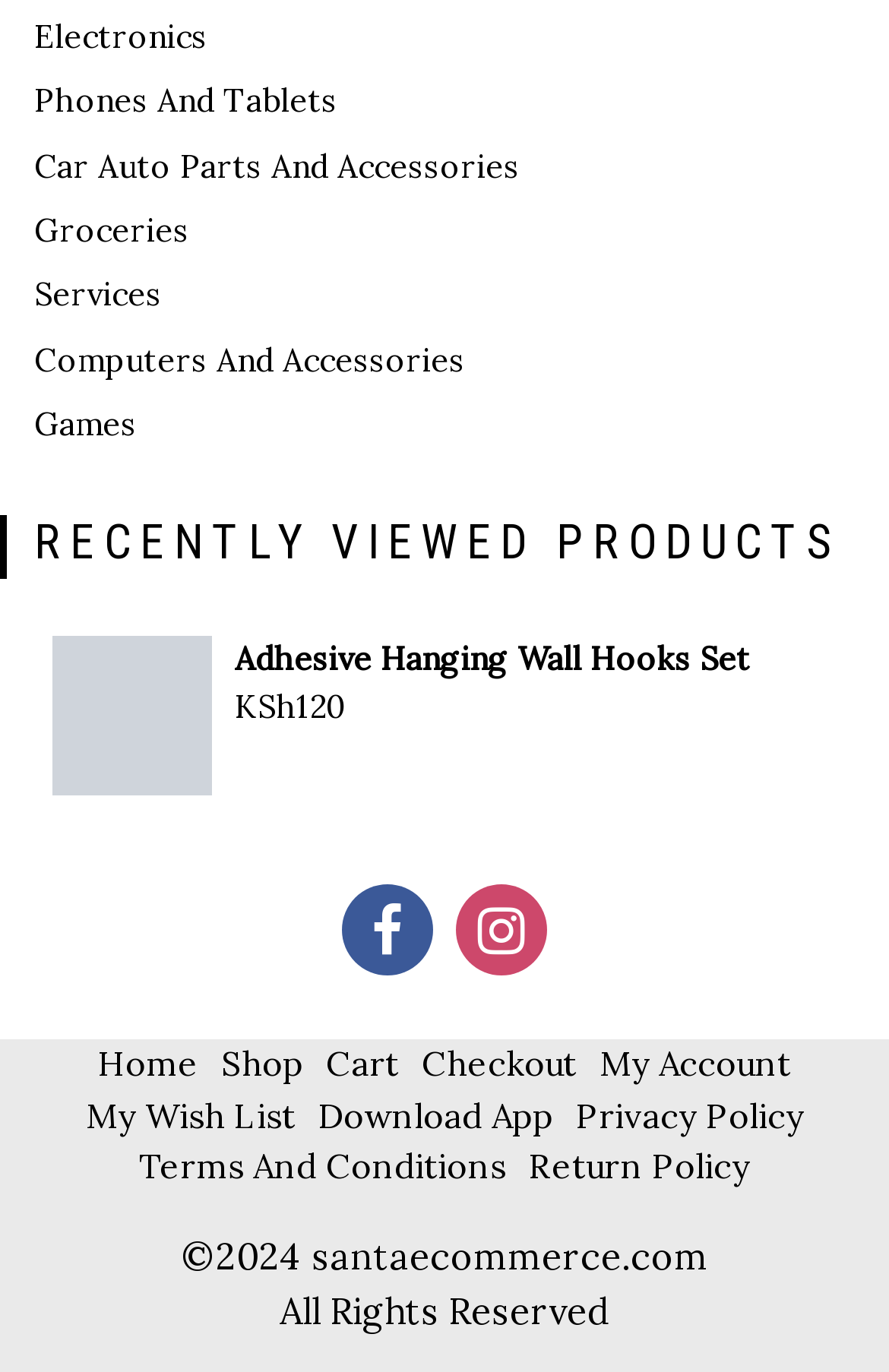Refer to the element description Terms And Conditions and identify the corresponding bounding box in the screenshot. Format the coordinates as (top-left x, top-left y, bottom-right x, bottom-right y) with values in the range of 0 to 1.

[0.156, 0.834, 0.569, 0.866]